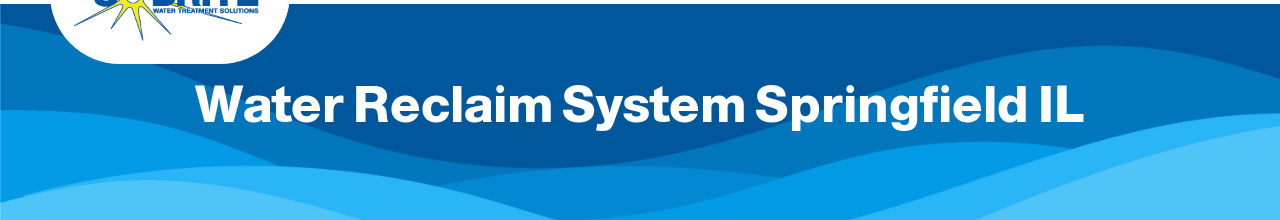Reply to the question with a single word or phrase:
What pattern is incorporated into the design?

Gentle wave patterns